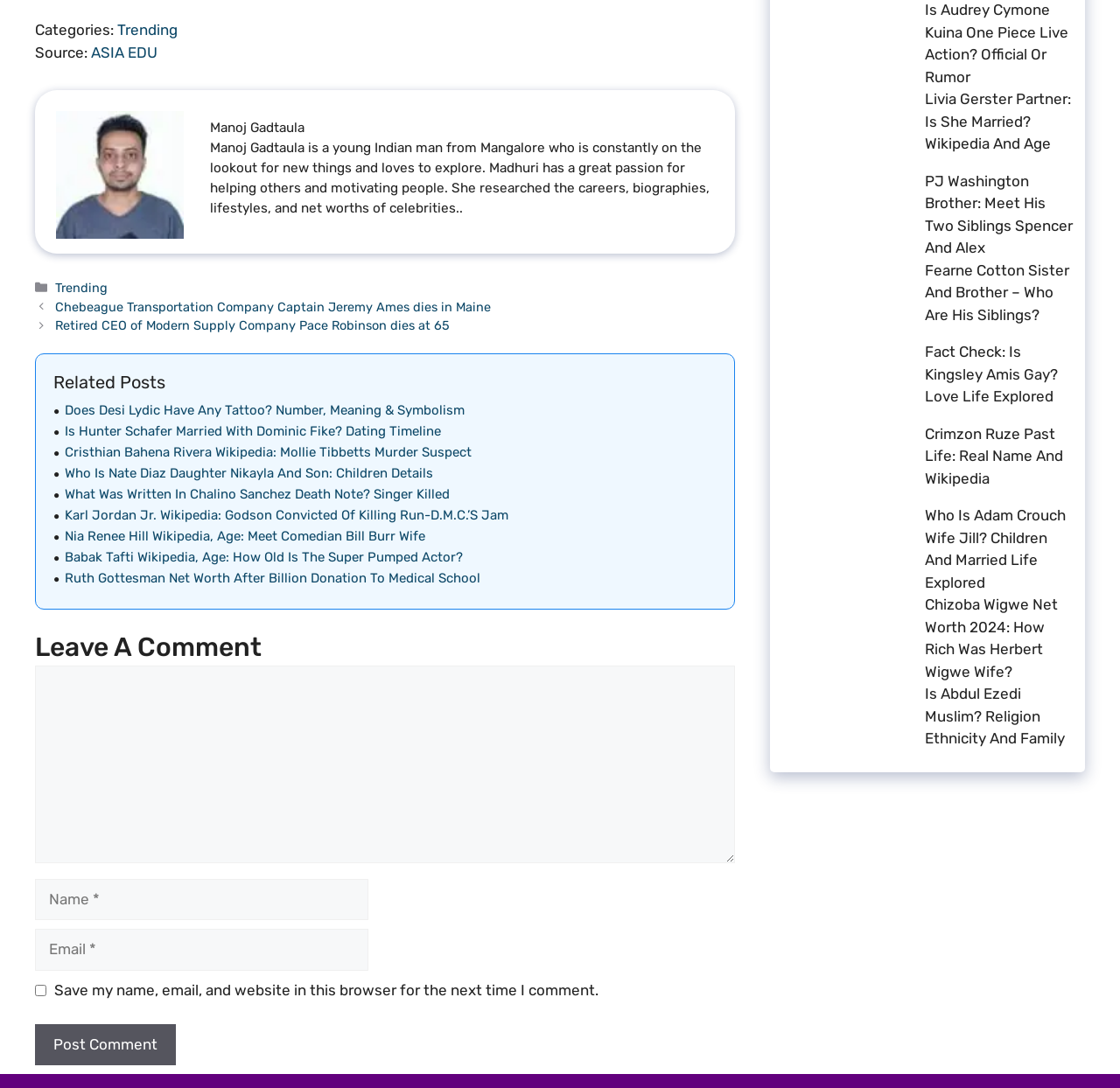Locate the bounding box coordinates of the clickable part needed for the task: "Enter a comment in the 'Comment' textbox".

[0.031, 0.612, 0.656, 0.794]